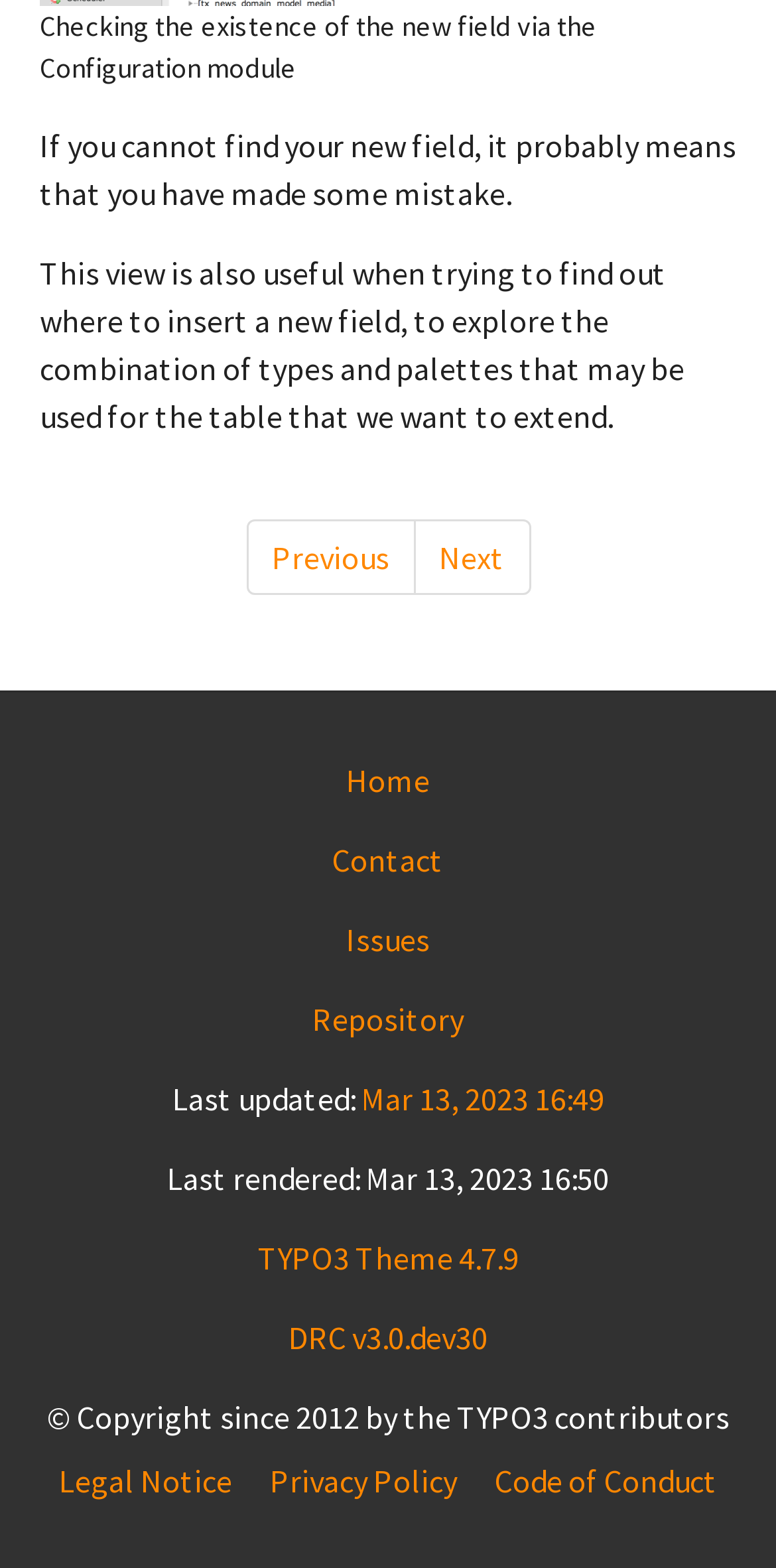Find and specify the bounding box coordinates that correspond to the clickable region for the instruction: "check last updated time".

[0.465, 0.688, 0.778, 0.714]